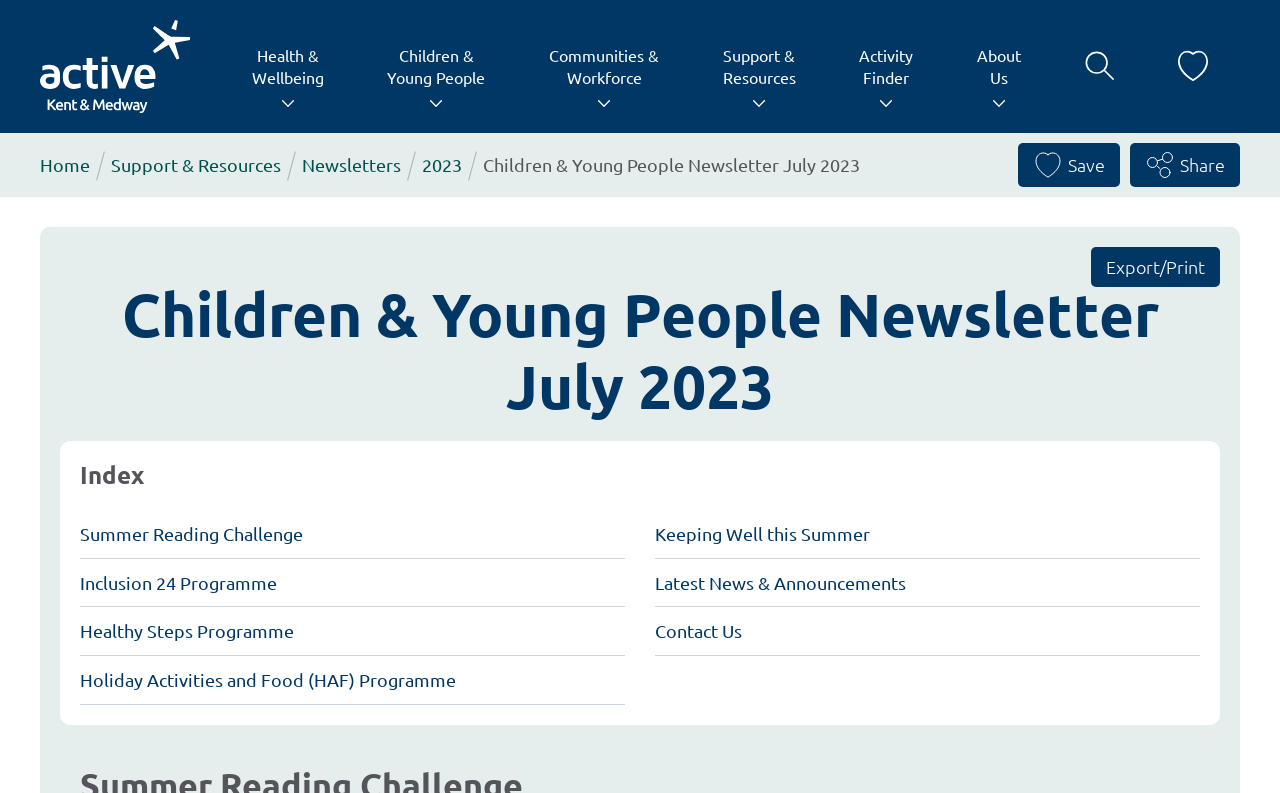Answer this question in one word or a short phrase: What is the logo of Active Kent + Medway?

Active Kent + Medway Logo